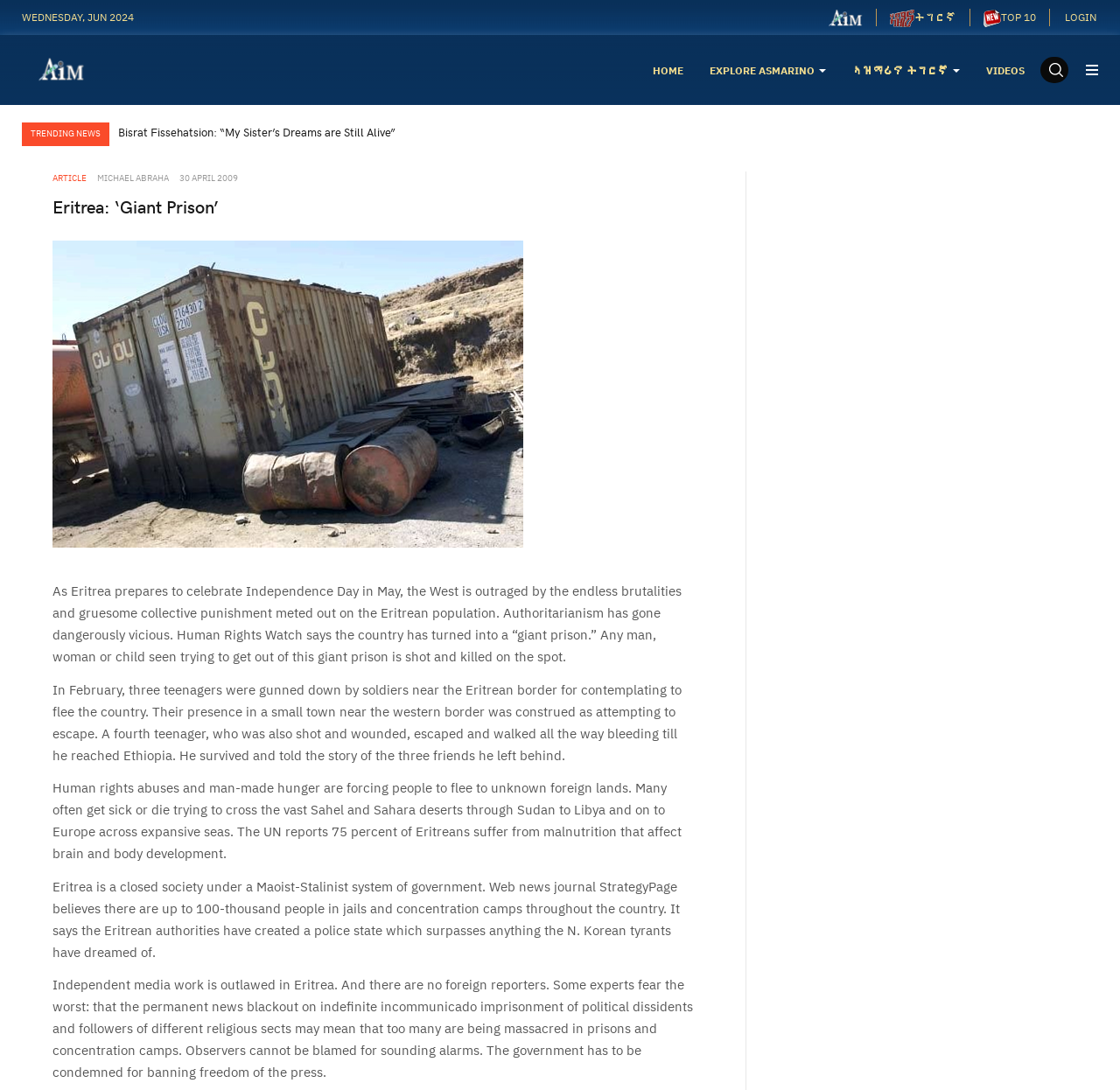Can you find the bounding box coordinates for the element that needs to be clicked to execute this instruction: "Login to the website"? The coordinates should be given as four float numbers between 0 and 1, i.e., [left, top, right, bottom].

[0.951, 0.008, 0.979, 0.024]